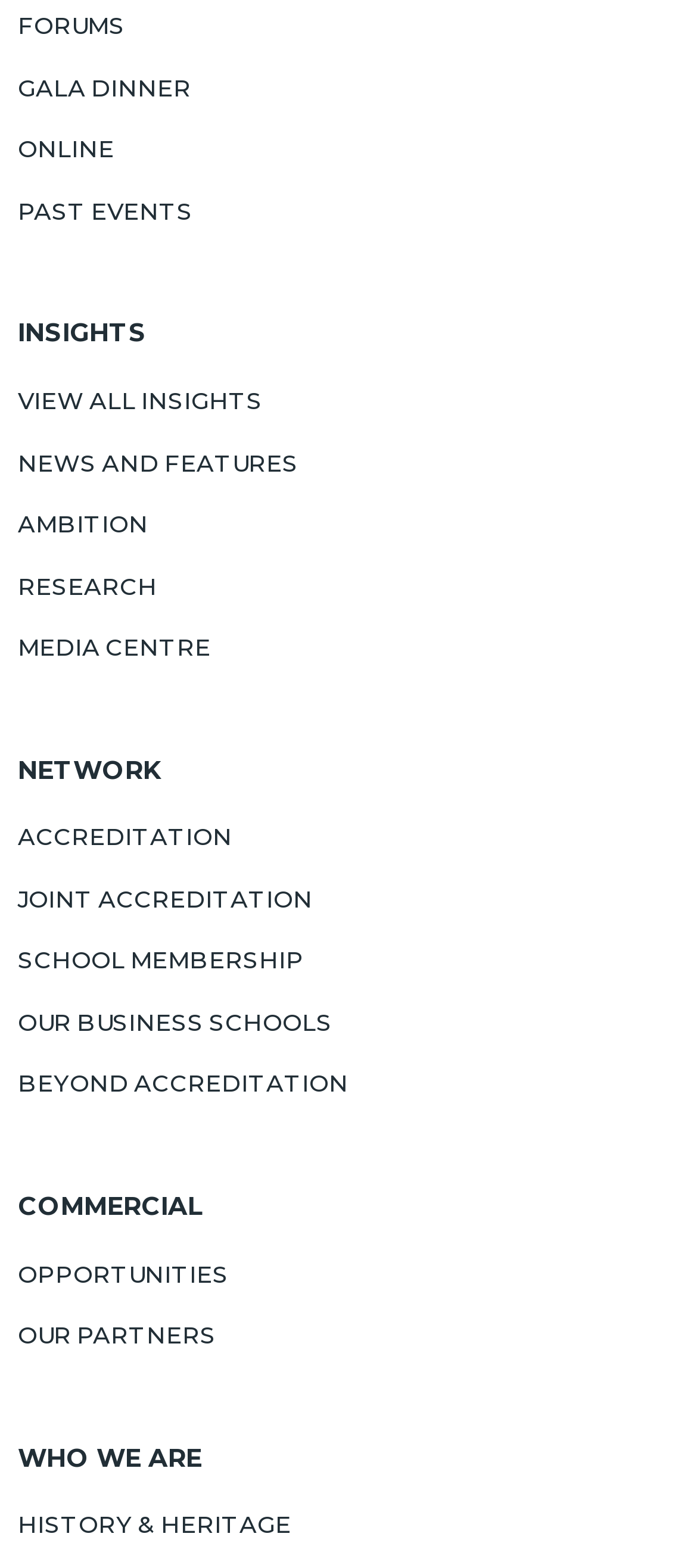Determine the bounding box coordinates for the clickable element to execute this instruction: "check opportunities". Provide the coordinates as four float numbers between 0 and 1, i.e., [left, top, right, bottom].

[0.026, 0.802, 0.974, 0.824]